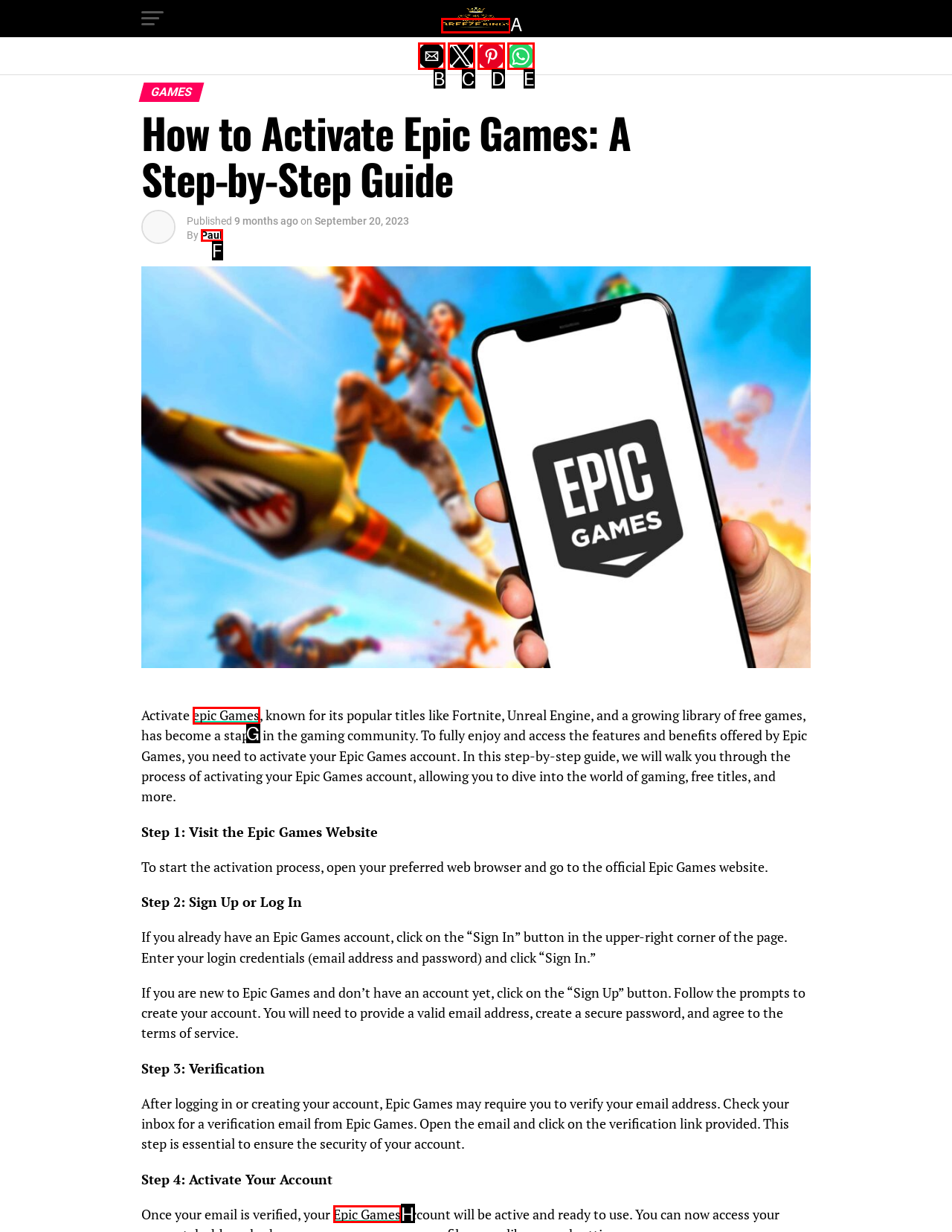Which option should be clicked to execute the task: Click the 'BREEZEKINGS' link?
Reply with the letter of the chosen option.

A